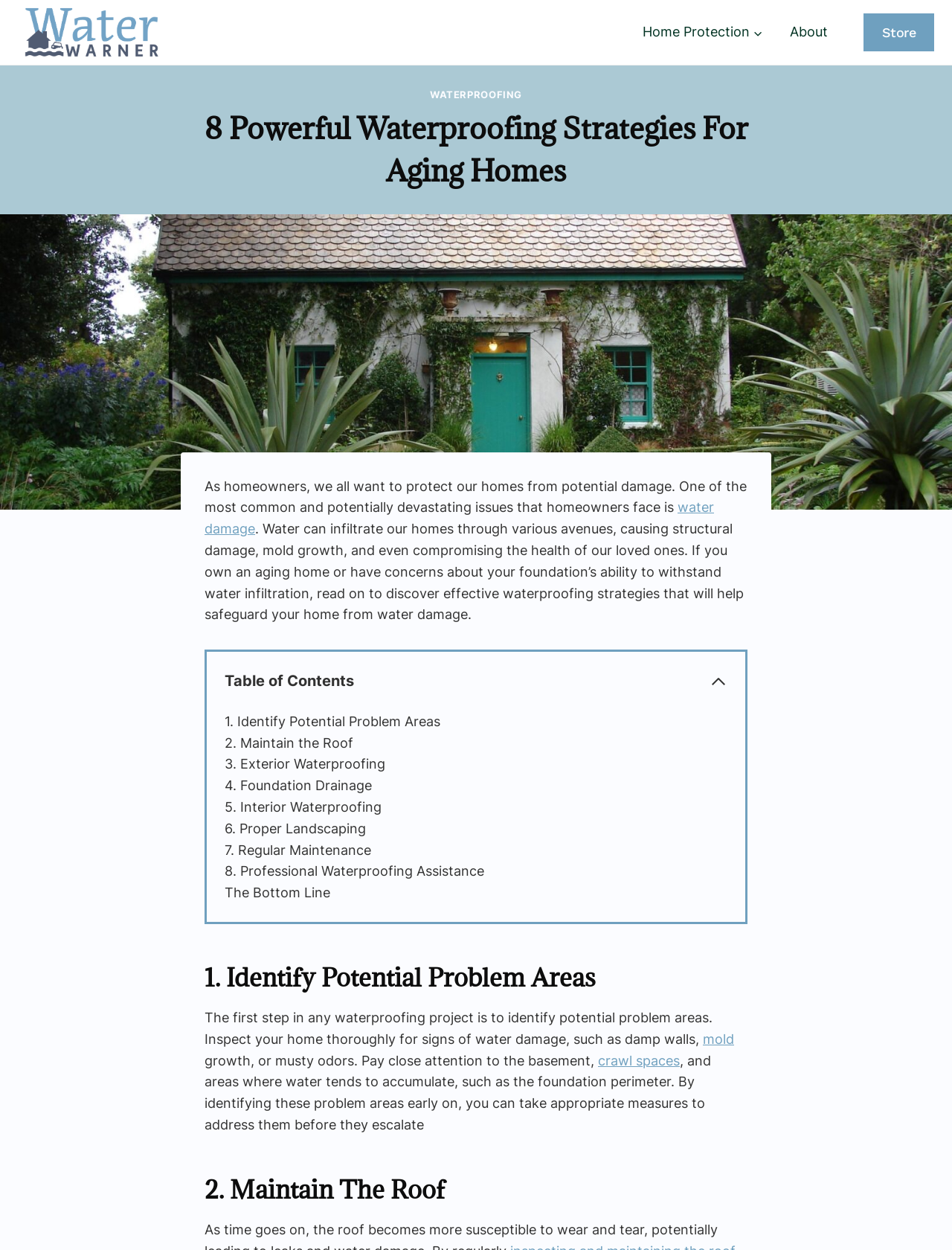Determine the bounding box coordinates of the target area to click to execute the following instruction: "Check the cart."

None